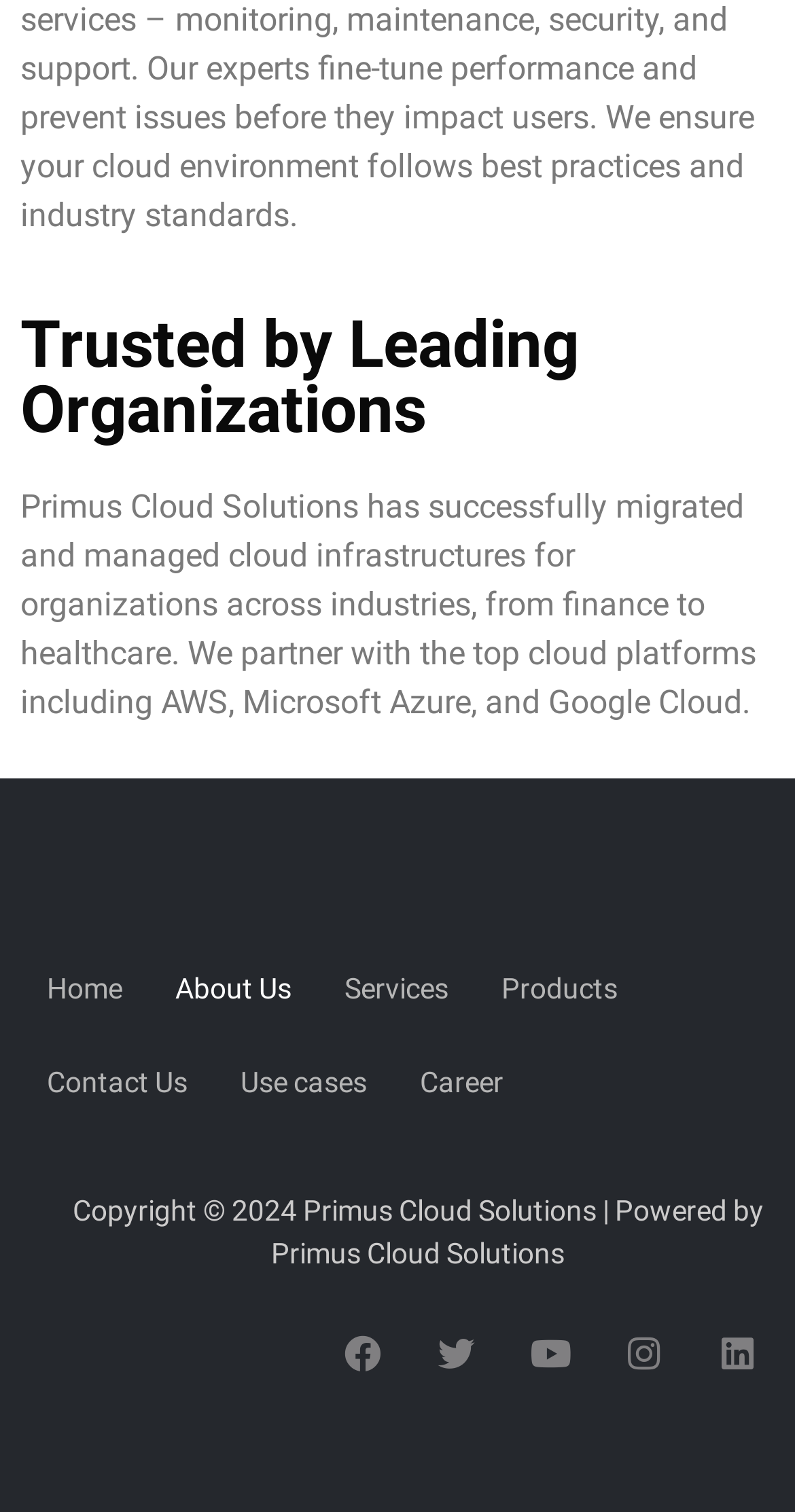How many social media links are present at the bottom of the webpage?
Using the screenshot, give a one-word or short phrase answer.

5